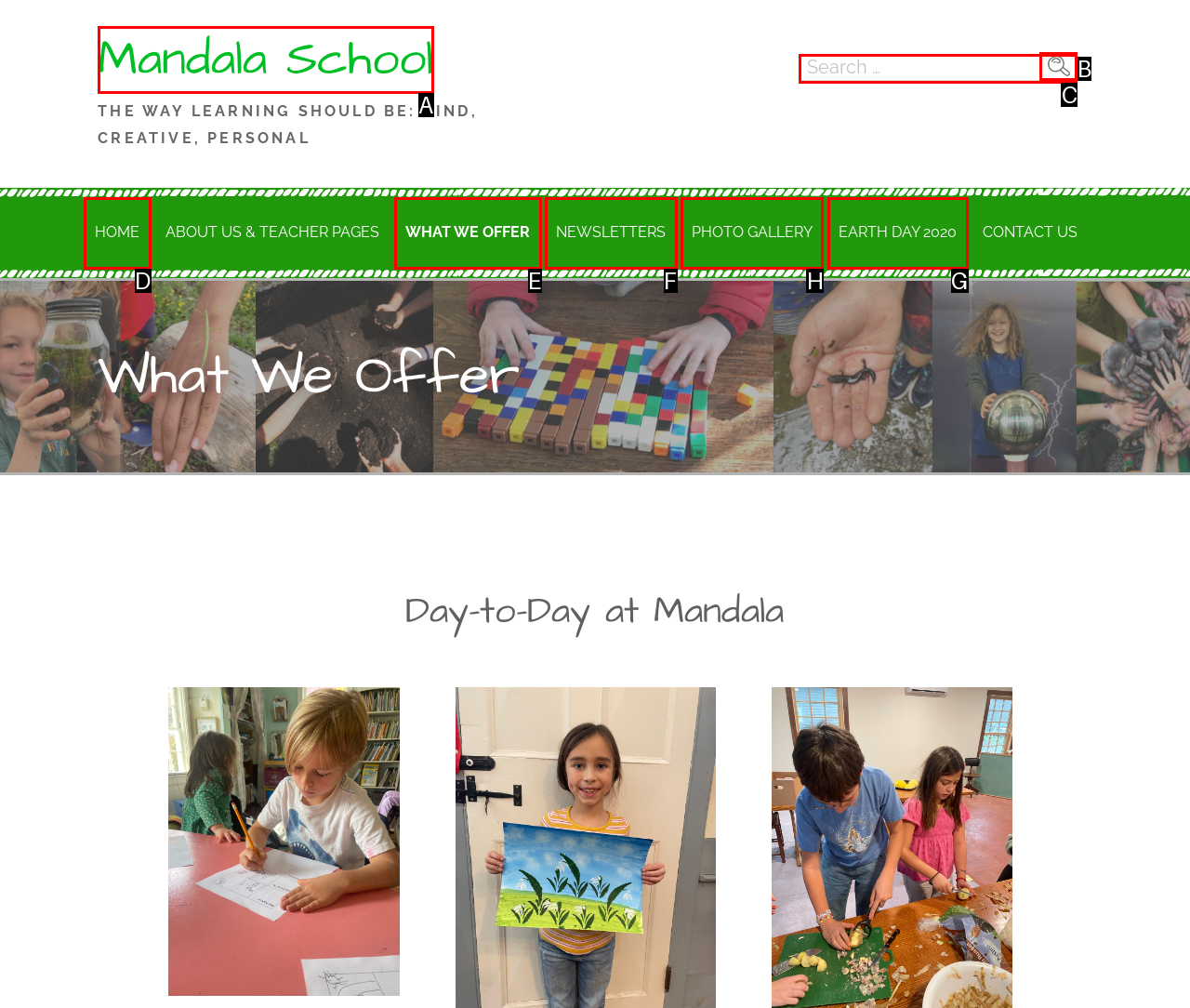Tell me the letter of the correct UI element to click for this instruction: View Photo Gallery. Answer with the letter only.

H